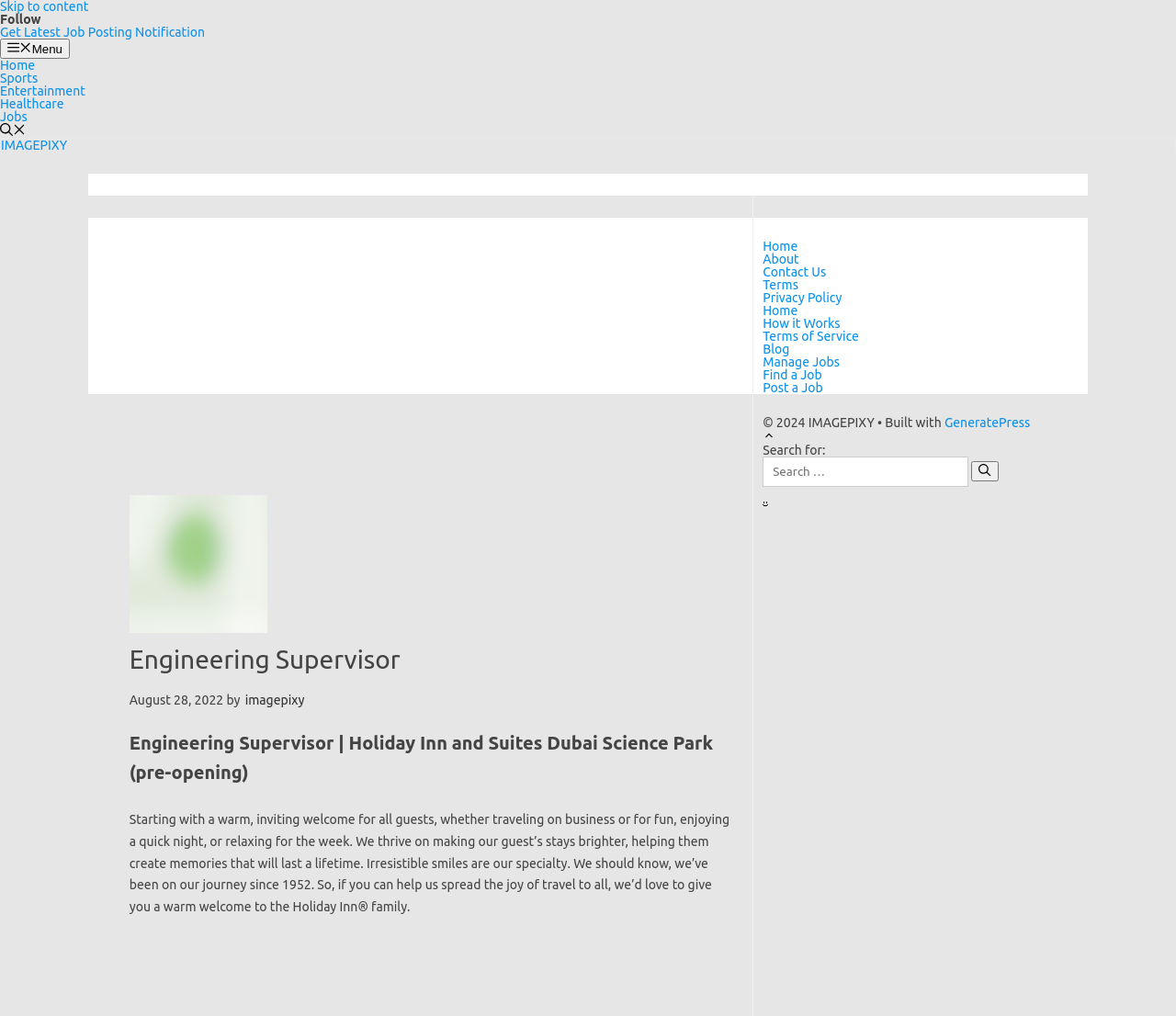Locate the UI element that matches the description aria-label="Open search" in the webpage screenshot. Return the bounding box coordinates in the format (top-left x, top-left y, bottom-right x, bottom-right y), with values ranging from 0 to 1.

[0.0, 0.11, 0.022, 0.124]